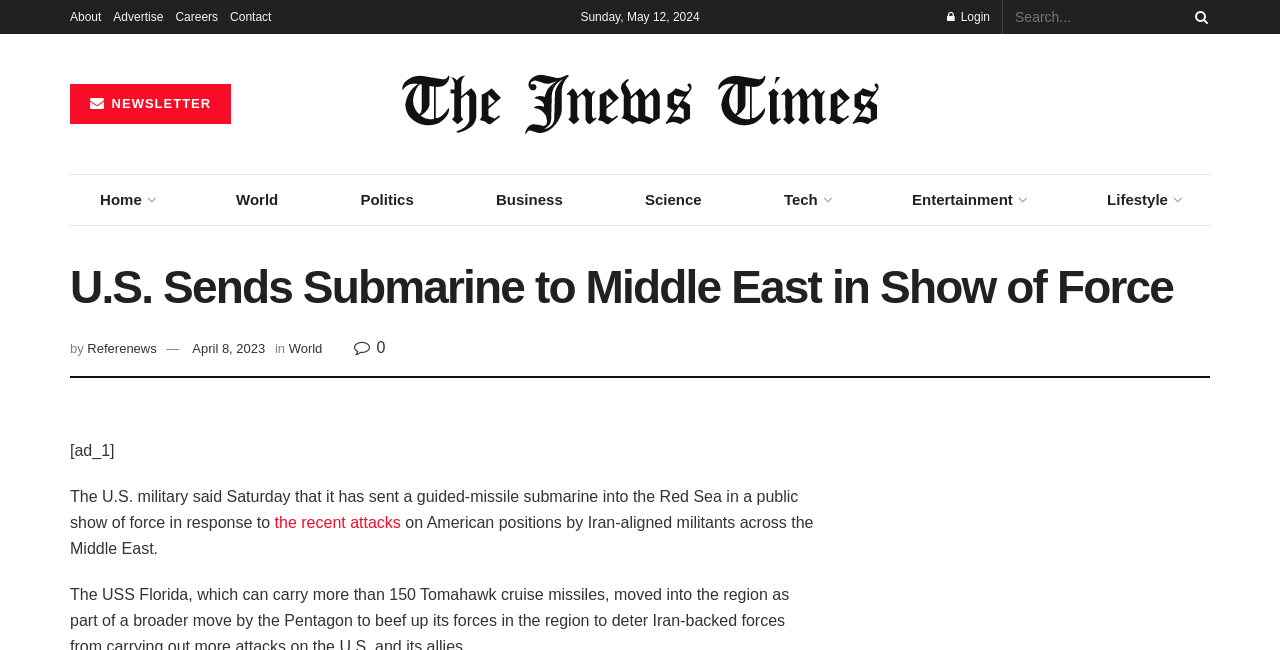Please determine the bounding box coordinates for the element that should be clicked to follow these instructions: "Login to the website".

[0.74, 0.0, 0.773, 0.052]